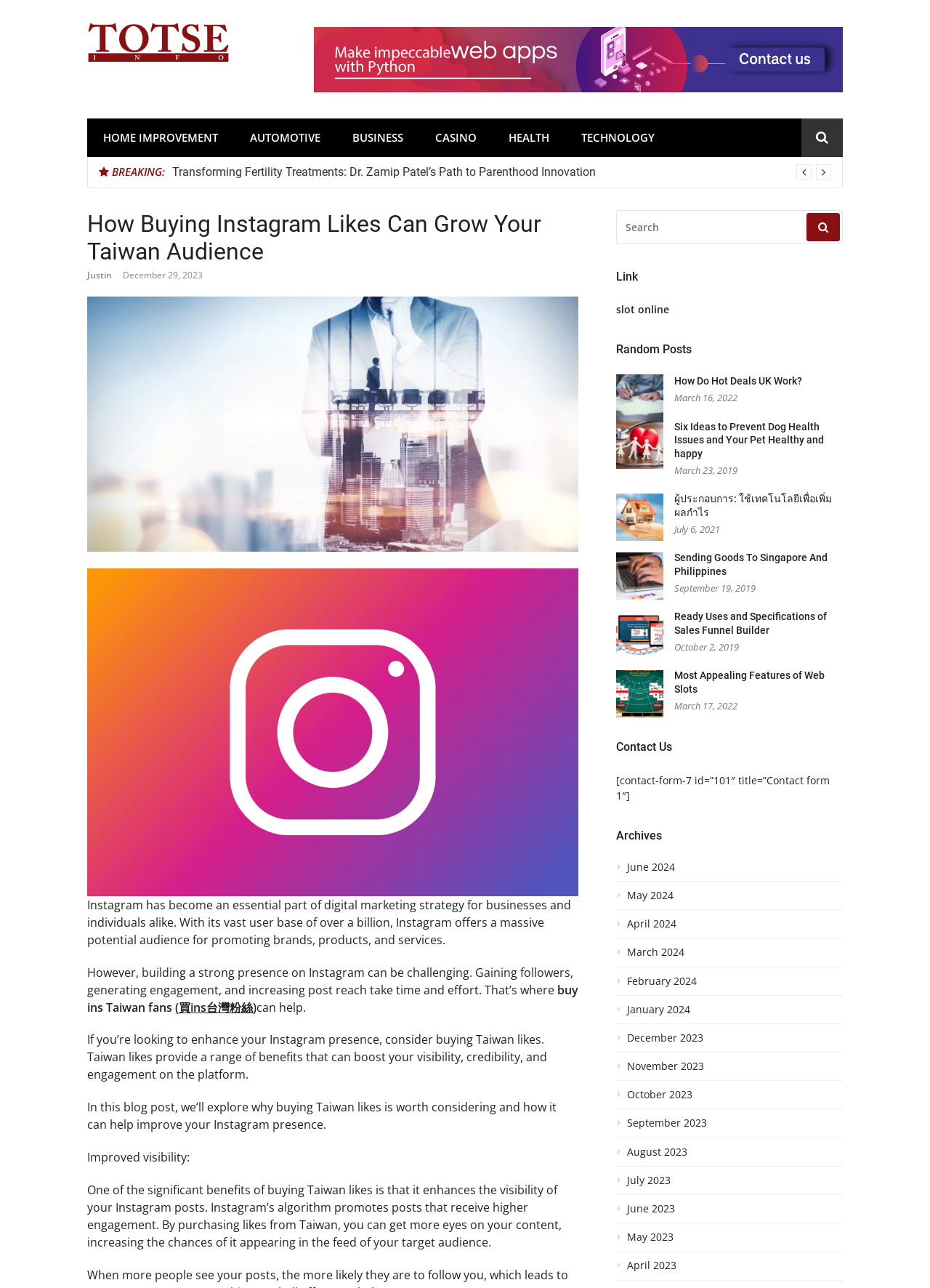What is the main topic of this webpage?
Using the details shown in the screenshot, provide a comprehensive answer to the question.

Based on the content of the webpage, it appears to be discussing the benefits of buying Instagram likes in Taiwan, which suggests that the main topic of this webpage is Instagram marketing.